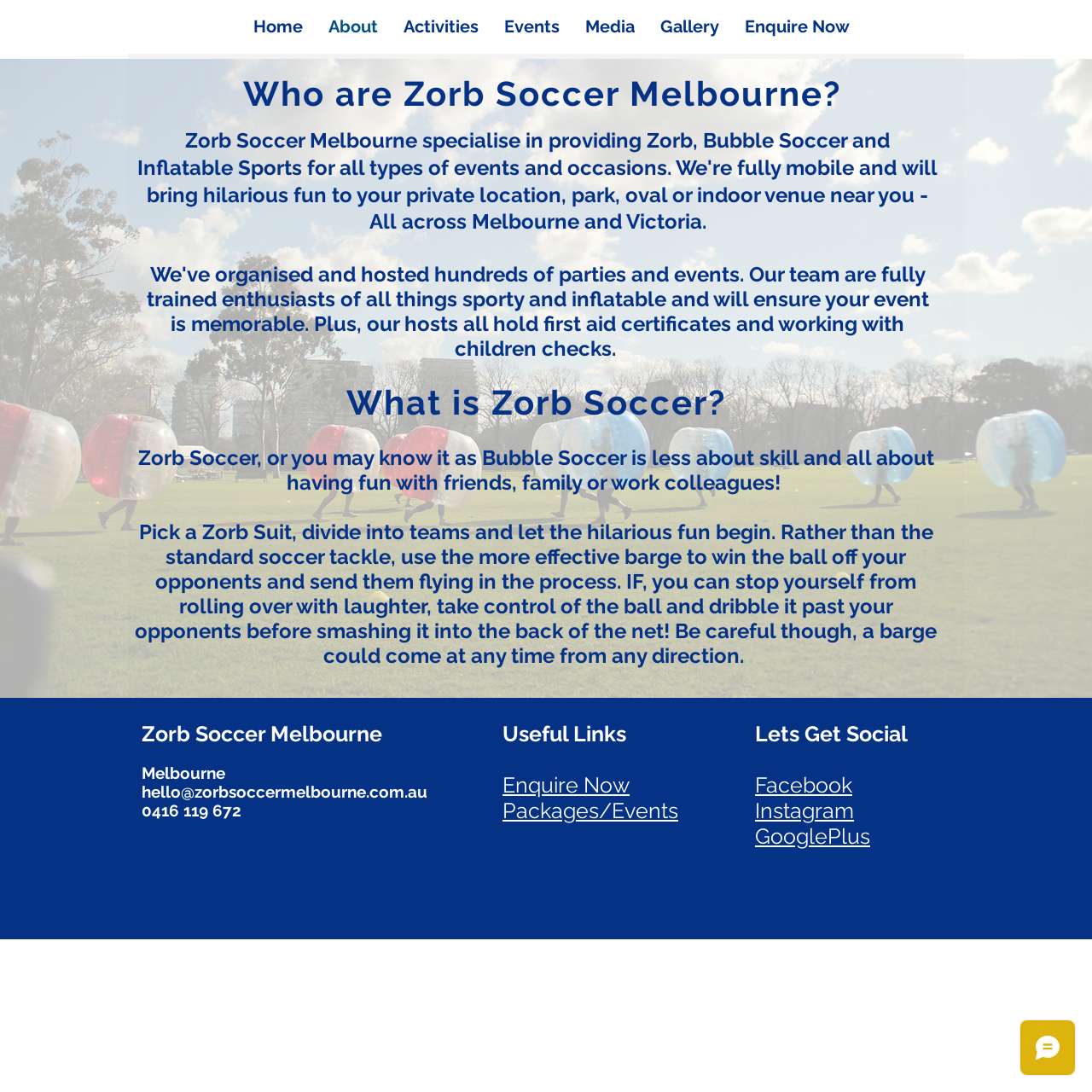Please answer the following question using a single word or phrase: 
What social media platforms does Zorb Soccer Melbourne have?

Facebook, Instagram, GooglePlus